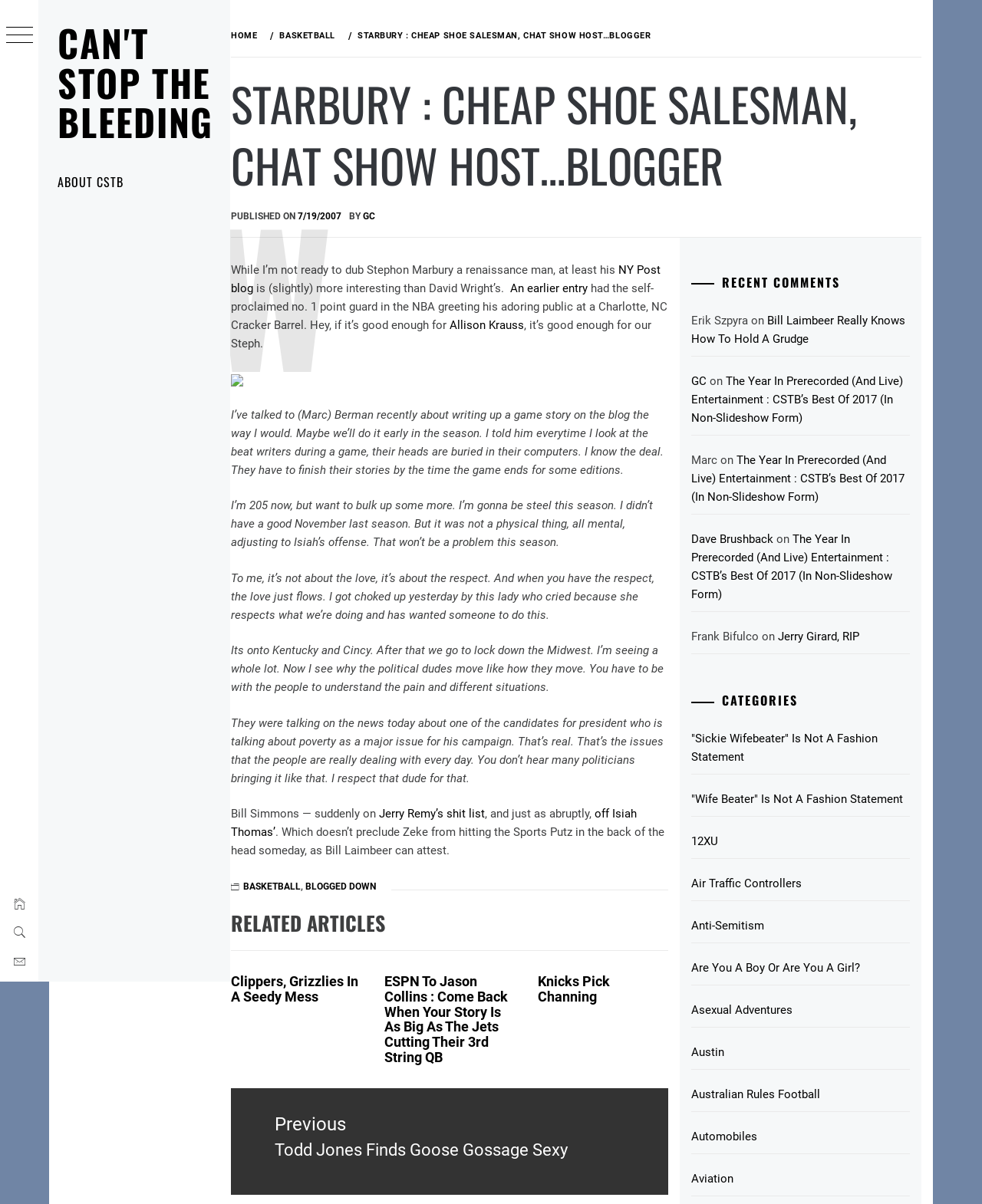Carefully examine the image and provide an in-depth answer to the question: What is the date of the blog post?

The date of the blog post can be found in the 'PUBLISHED ON' section, which is located below the title of the webpage. The date is specified as '7/19/2007'.